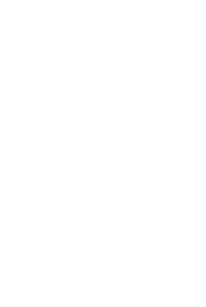How many New York Times Bestsellers has the author written?
We need a detailed and exhaustive answer to the question. Please elaborate.

The caption states that the book is noted as one of the '5 New York Times Bestsellers', indicating the author's success in writing bestselling books.